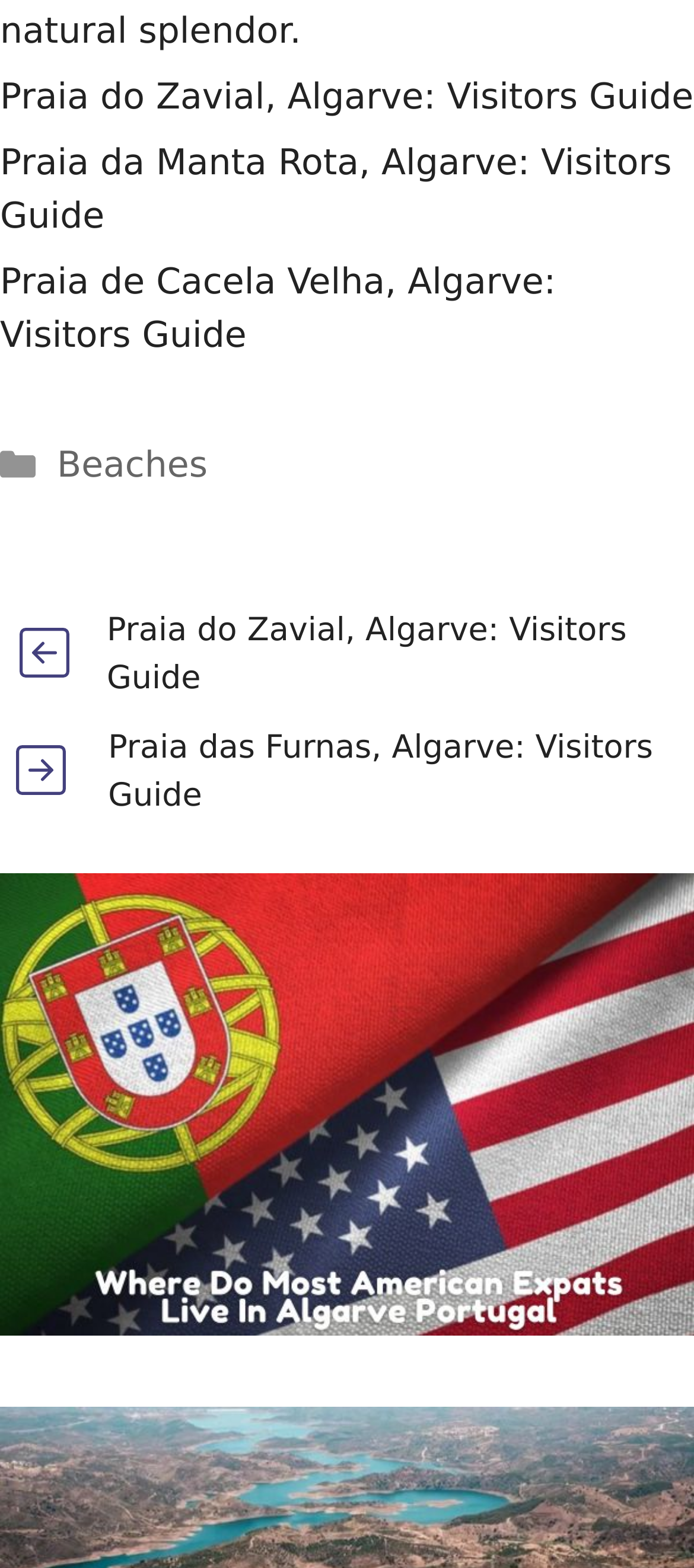What is the position of the article on the webpage?
Provide a well-explained and detailed answer to the question.

I compared the y1 and y2 coordinates of the article element [46] with other elements and found that it has the largest y1 and y2 values, which means it is located at the bottom of the webpage.